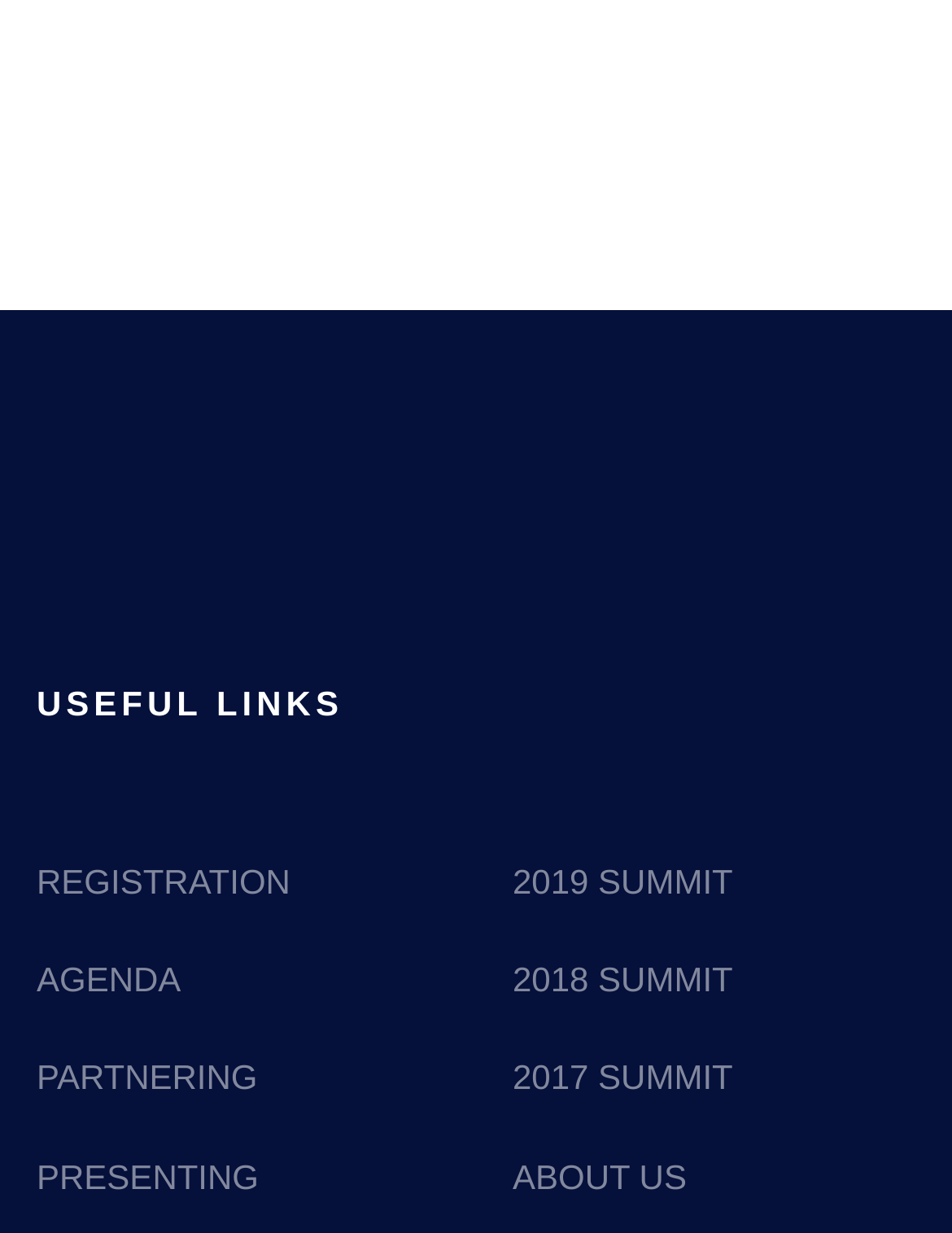Determine the bounding box coordinates for the HTML element described here: "2017 SUMMIT".

[0.538, 0.838, 0.962, 0.912]